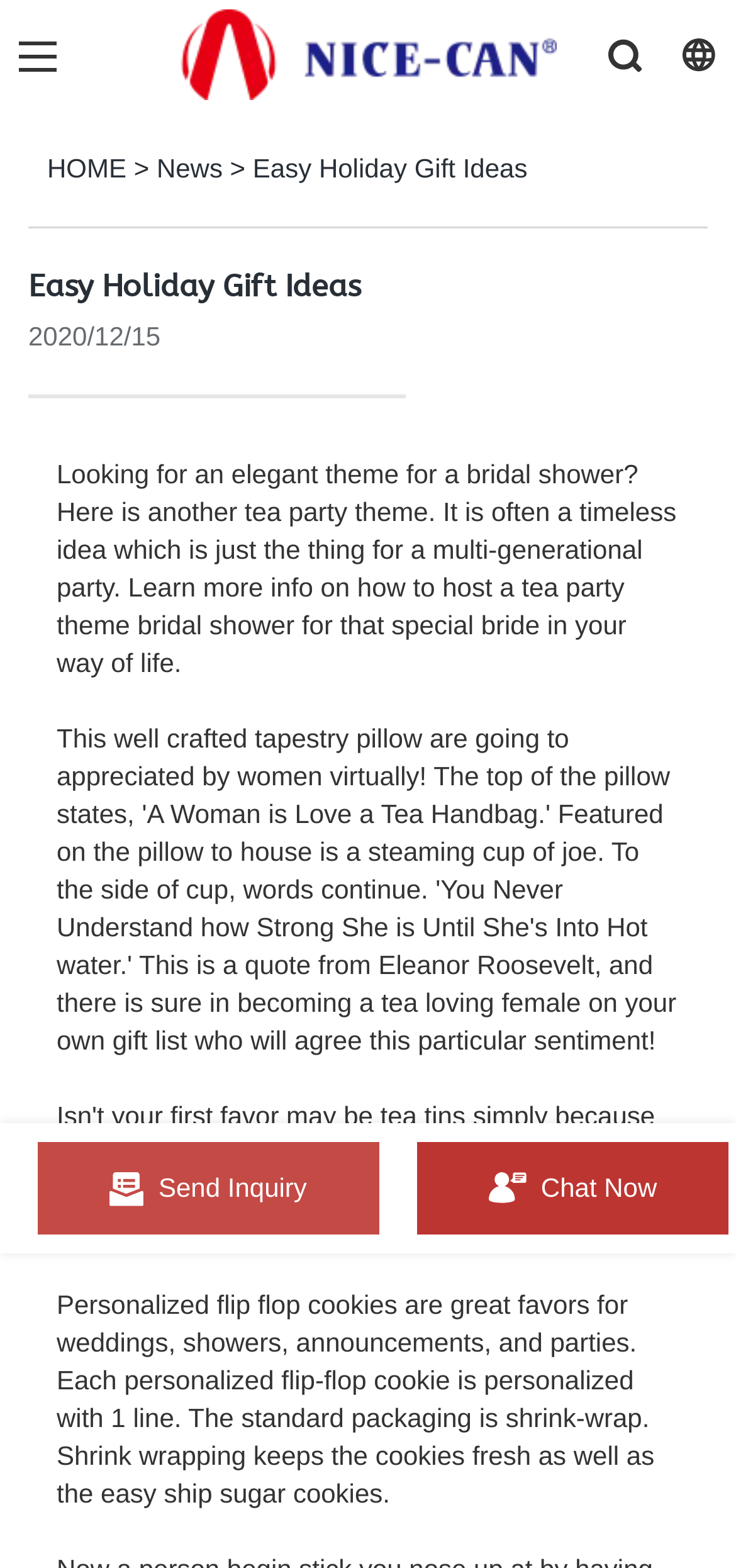Create an elaborate caption for the webpage.

The webpage is about Easy Holiday Gift Ideas, with a focus on a bridal shower theme. At the top left, there is a link to "Nice-Can" accompanied by an image, which is likely a logo or a brand icon. To the right of the logo, there are three links: "HOME", a greater-than symbol, and "News". 

Below these links, there is a heading that reads "Easy Holiday Gift Ideas" in a prominent font size. Next to the heading, there is a date "2020/12/15" in a smaller font size. 

The main content of the webpage starts with a paragraph that describes a tea party theme for a bridal shower, emphasizing its timeless and multi-generational appeal. This paragraph is positioned near the top center of the page. 

Below the introductory paragraph, there is a link to "tea tins" which is likely related to the tea party theme. Following this link, there is a block of text that explains how tea tins can be used as gifts for guests, with options for gourmet styles and customization.

Further down the page, there is another block of text that describes personalized flip-flop cookies as great favors for weddings, showers, and parties. These cookies can be personalized with a single line of text and come in standard shrink-wrapped packaging.

At the bottom of the page, there are two buttons: "Send Inquiry" and "Chat Now", each accompanied by a small image. The "Send Inquiry" button is positioned near the bottom left, while the "Chat Now" button is near the bottom right.